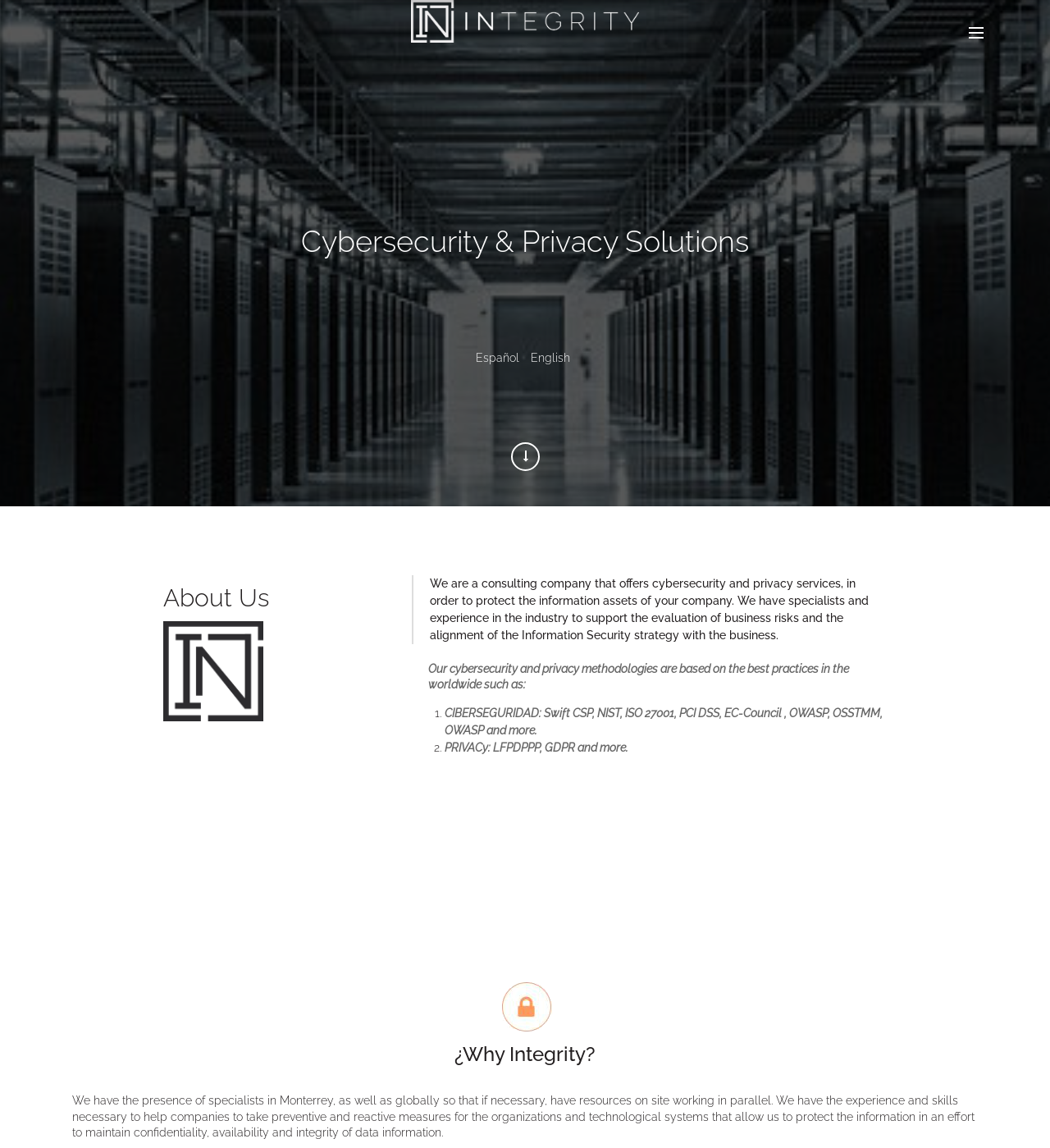What is the purpose of the company?
Could you please answer the question thoroughly and with as much detail as possible?

The company's purpose is to protect the information assets of other companies, as stated in the 'About Us' section, where it says 'to protect the information assets of your company'.